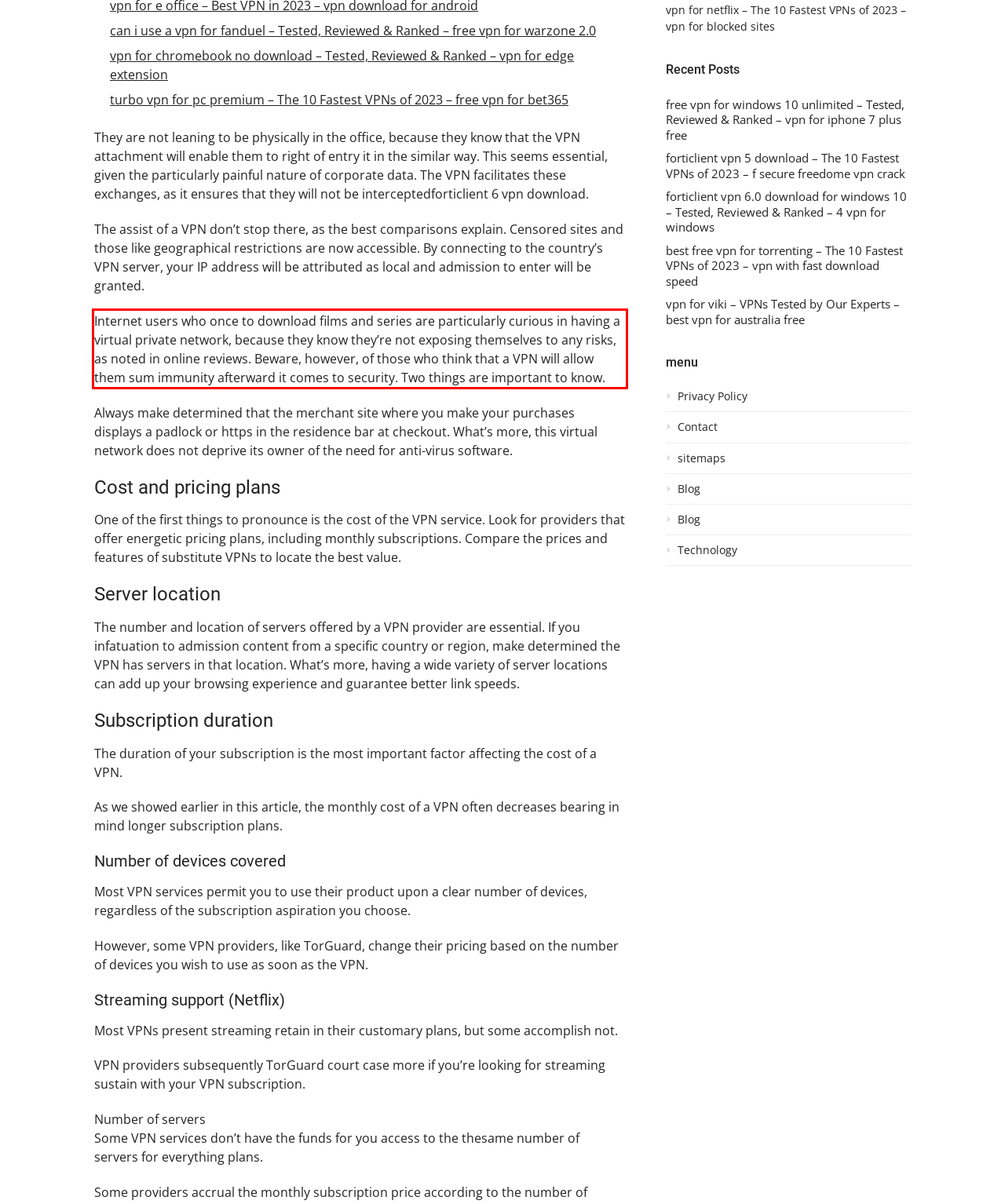Given a screenshot of a webpage containing a red rectangle bounding box, extract and provide the text content found within the red bounding box.

Internet users who once to download films and series are particularly curious in having a virtual private network, because they know they’re not exposing themselves to any risks, as noted in online reviews. Beware, however, of those who think that a VPN will allow them sum immunity afterward it comes to security. Two things are important to know.